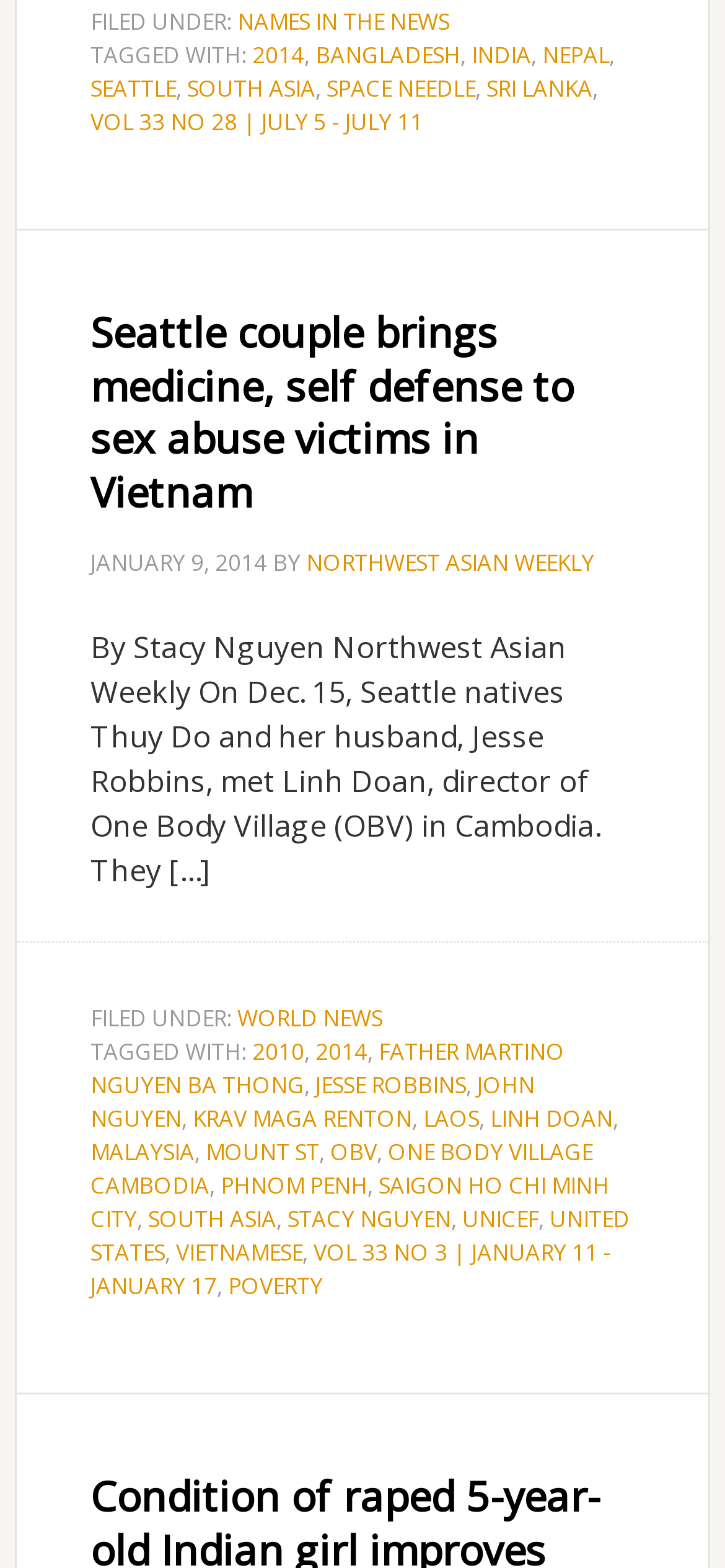What is the name of the publication that published the article?
Could you answer the question with a detailed and thorough explanation?

I found this answer by reading the text in the article, which mentions 'BY Stacy Nguyen Northwest Asian Weekly'. This suggests that the article was published in the Northwest Asian Weekly.